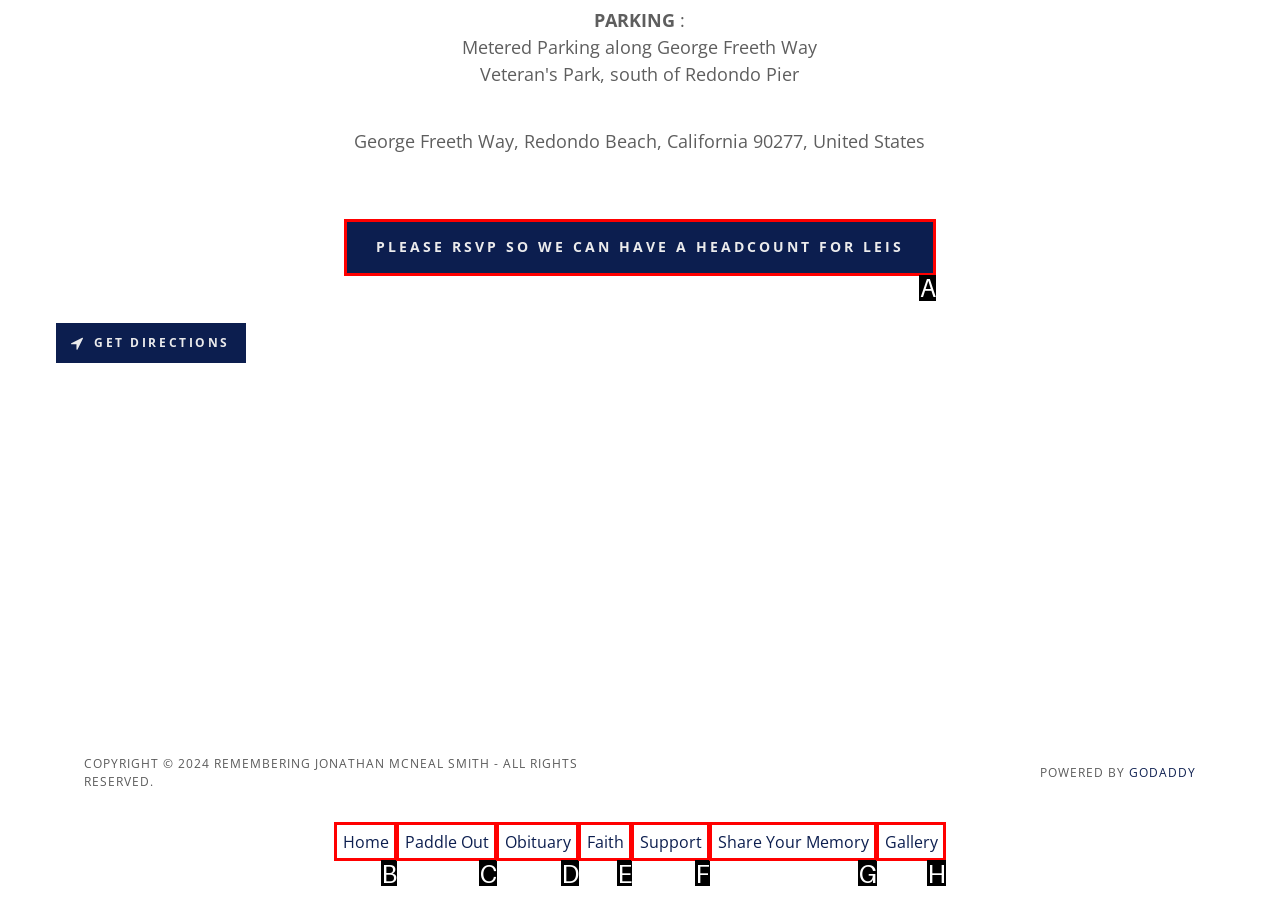Find the option you need to click to complete the following instruction: Check the 'Shielding Plan' link
Answer with the corresponding letter from the choices given directly.

None